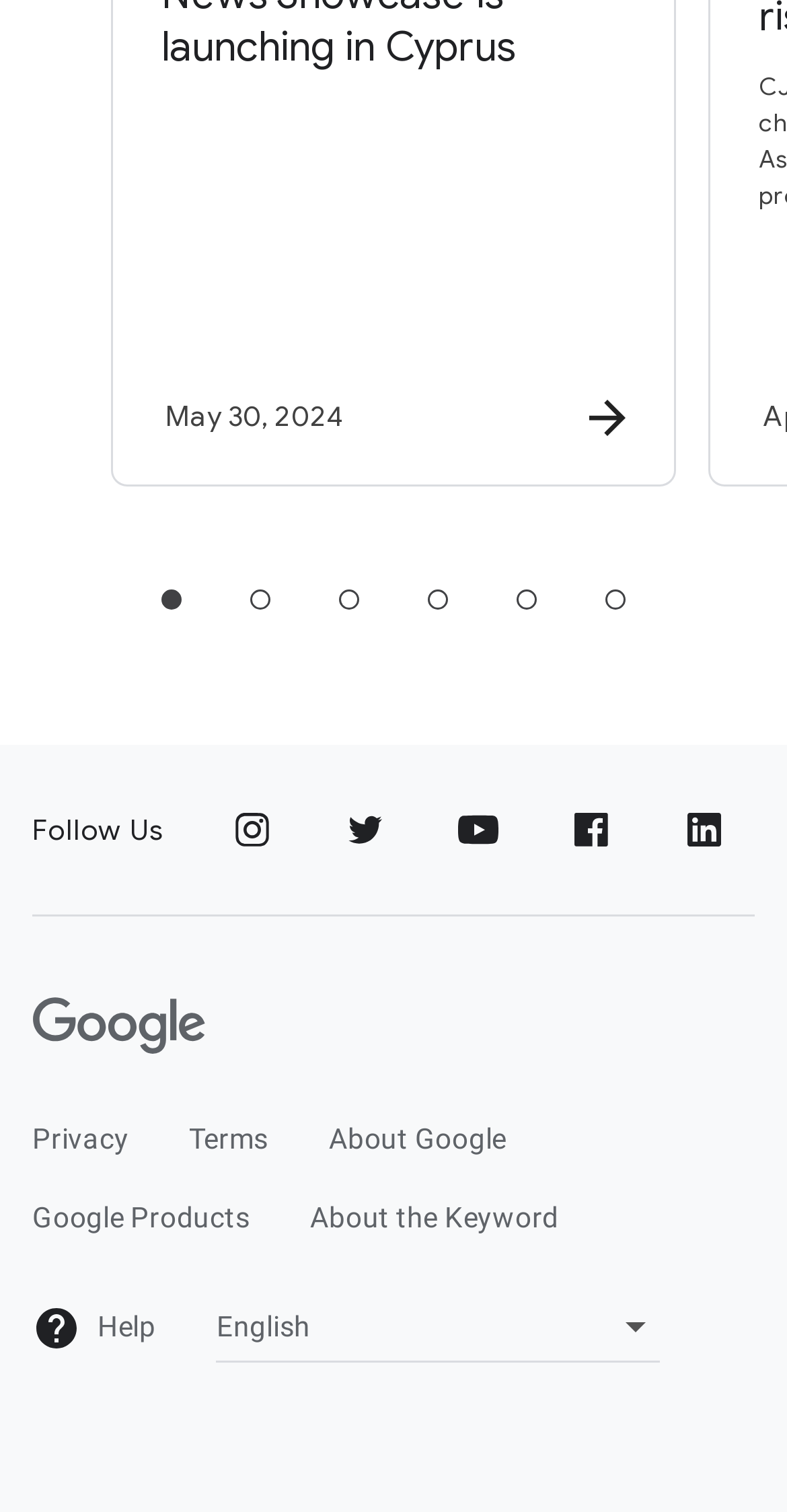By analyzing the image, answer the following question with a detailed response: How many social media links are available?

There are five social media links available on the webpage, which are 'Instagram', 'Twitter', 'YouTube', 'Facebook', and 'LinkedIn', located in the group element with the label 'Follow Us' and bounding box coordinates [0.041, 0.536, 0.781, 0.564].